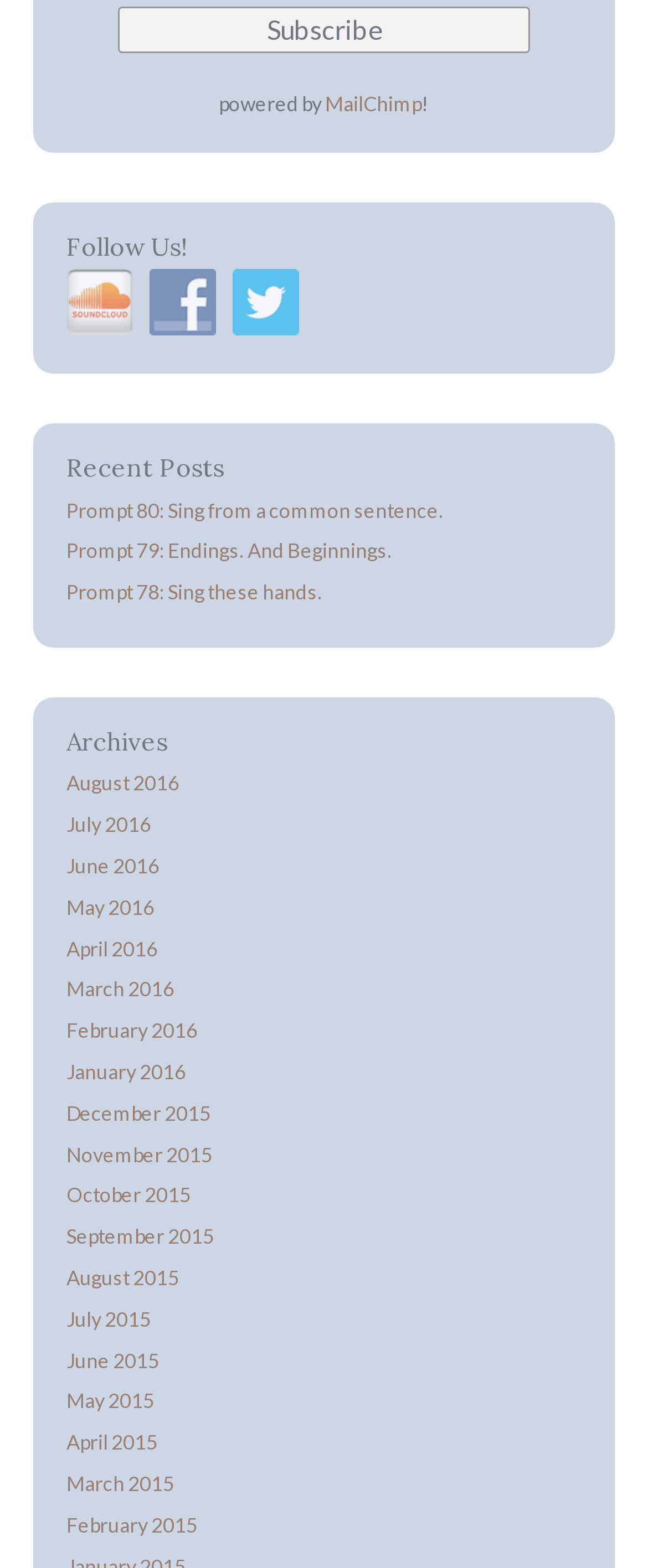Using the provided element description: "Prompt 78: Sing these hands.", identify the bounding box coordinates. The coordinates should be four floats between 0 and 1 in the order [left, top, right, bottom].

[0.103, 0.365, 0.897, 0.392]